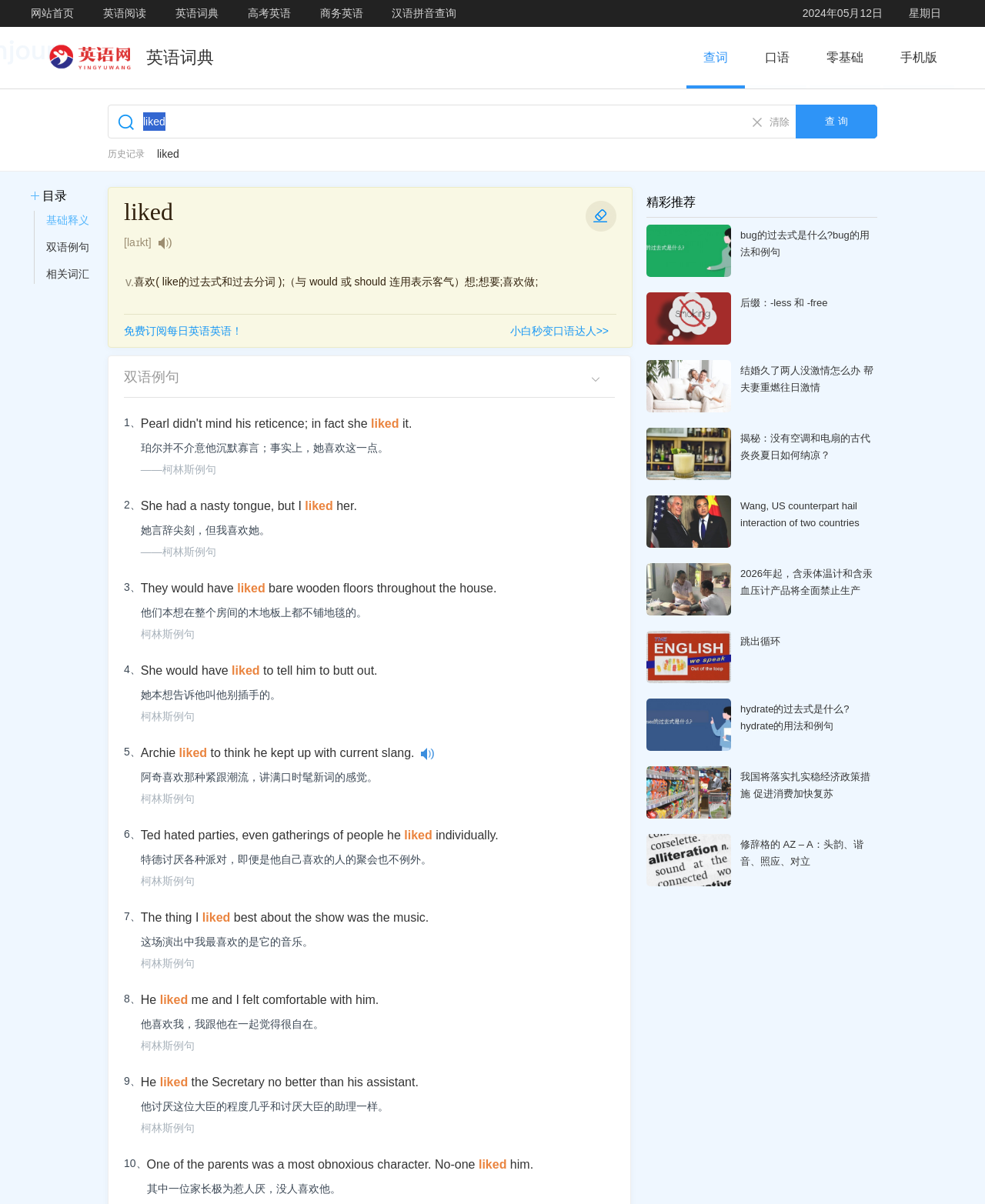Identify the bounding box coordinates for the element that needs to be clicked to fulfill this instruction: "submit the search query". Provide the coordinates in the format of four float numbers between 0 and 1: [left, top, right, bottom].

[0.808, 0.087, 0.891, 0.115]